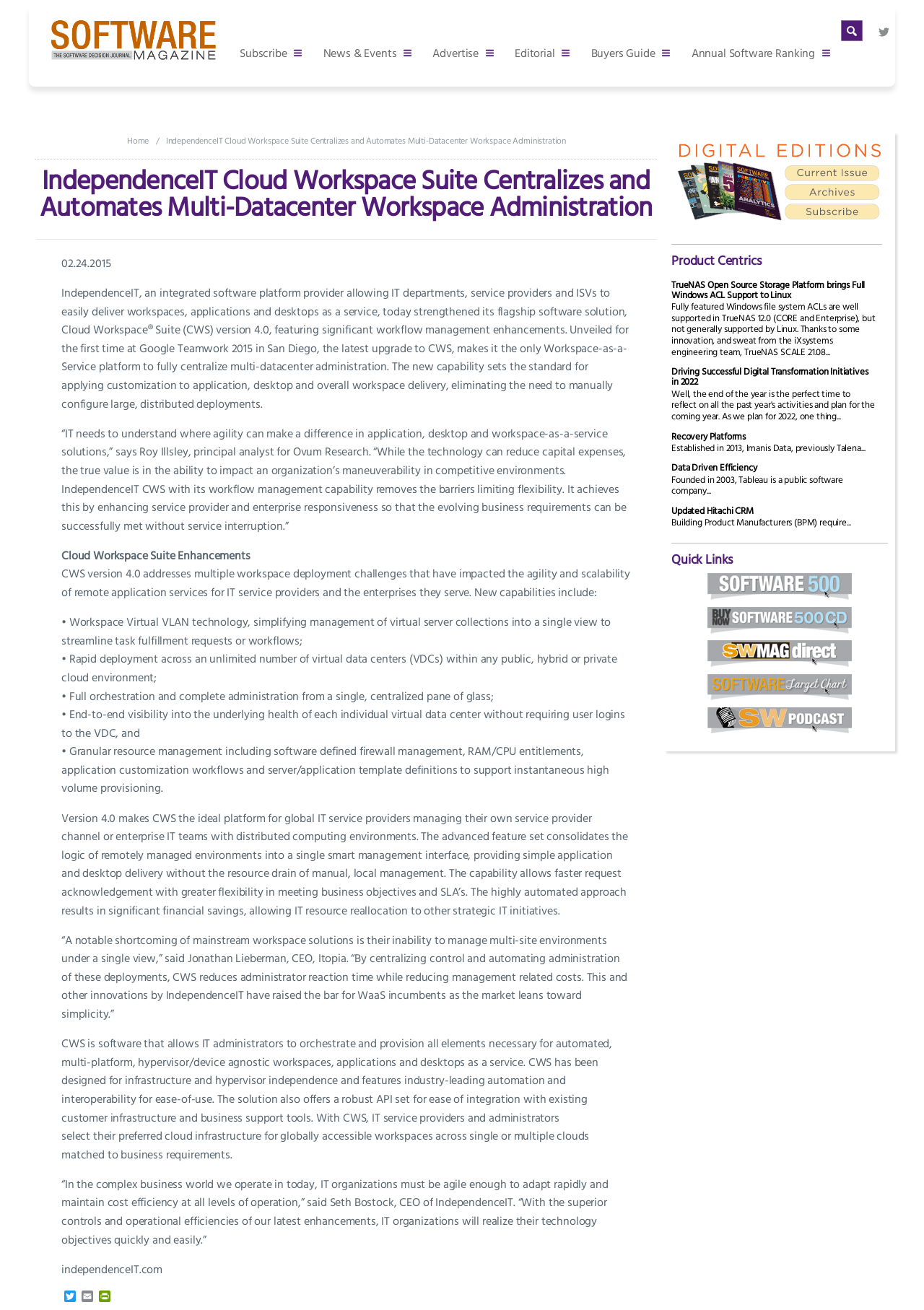Describe the webpage meticulously, covering all significant aspects.

This webpage is about IndependenceIT Cloud Workspace Suite, a software platform that centralizes and automates multi-datacenter workspace administration. At the top, there is a logo "Truemag" with a link to it. Below the logo, there are several links to different sections of the website, including "Subscribe", "News & Events", "Advertise", "Editorial", "Buyers Guide", and "Annual Software Ranking".

On the left side, there is a search bar and a link to "Home". Below the search bar, there is a heading that repeats the title of the webpage, followed by a paragraph of text that describes the software solution. The text explains that IndependenceIT Cloud Workspace Suite version 4.0 features significant workflow management enhancements, making it the only Workspace-as-a-Service platform to fully centralize multi-datacenter administration.

Below the paragraph, there are several sections of text that describe the benefits and features of the software solution. These sections include quotes from industry analysts and CEOs, as well as lists of new capabilities, such as workspace virtual VLAN technology, rapid deployment across multiple virtual data centers, and full orchestration and administration from a single pane of glass.

On the right side, there is a section titled "Product Centrics" that lists several links to related products, including TrueNAS Open Source Storage Platform, Recovery Platforms, Data Driven Efficiency, and Updated Hitachi CRM. Each link has a brief description of the product.

Below the "Product Centrics" section, there is a section titled "Quick Links" that lists several links to other sections of the website, including SW500. Each link has an associated image.

At the bottom of the webpage, there are links to social media platforms, including Twitter, Email, and PrintFriendly.